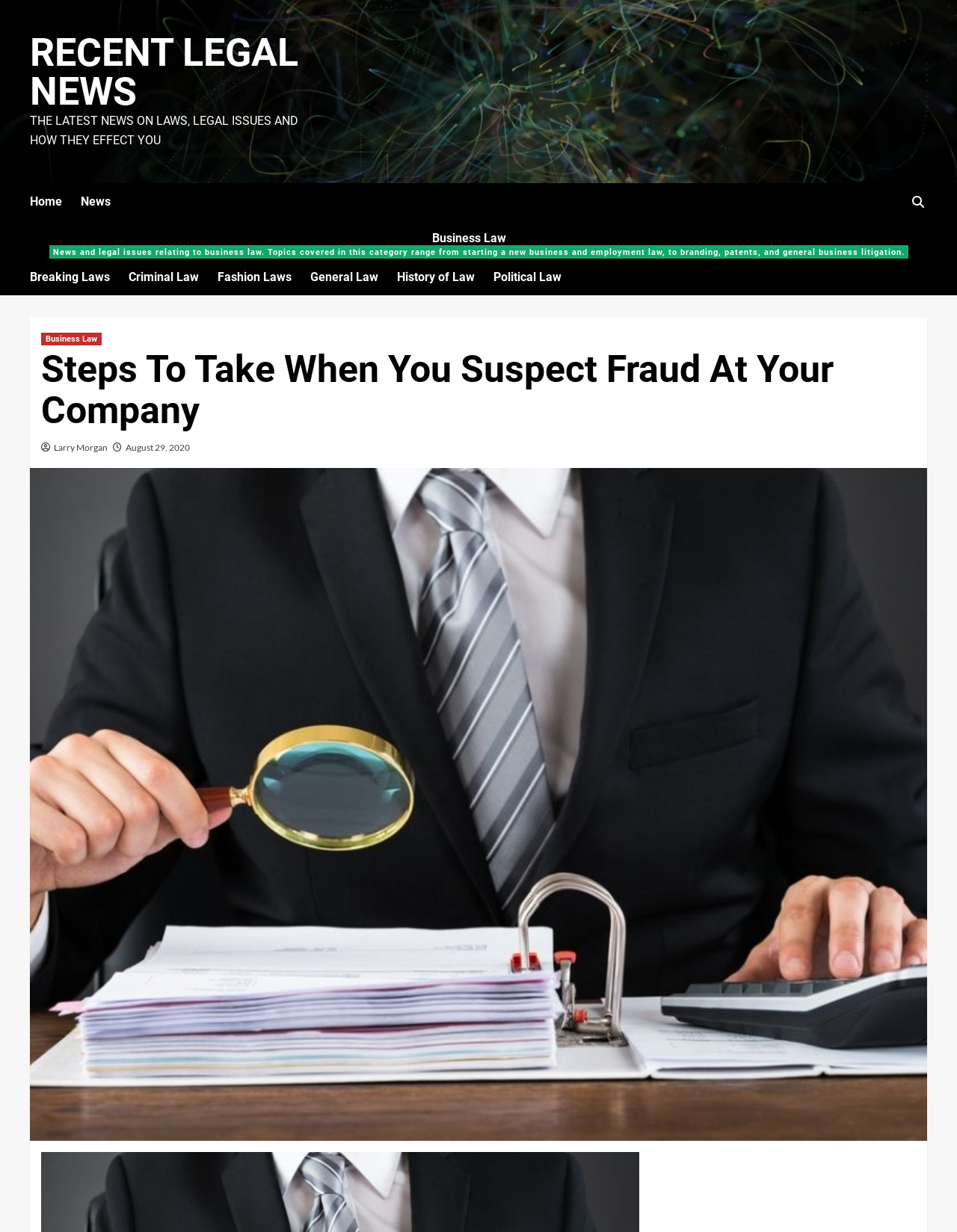Please respond to the question with a concise word or phrase:
What is the category of news on the top-right?

Business Law